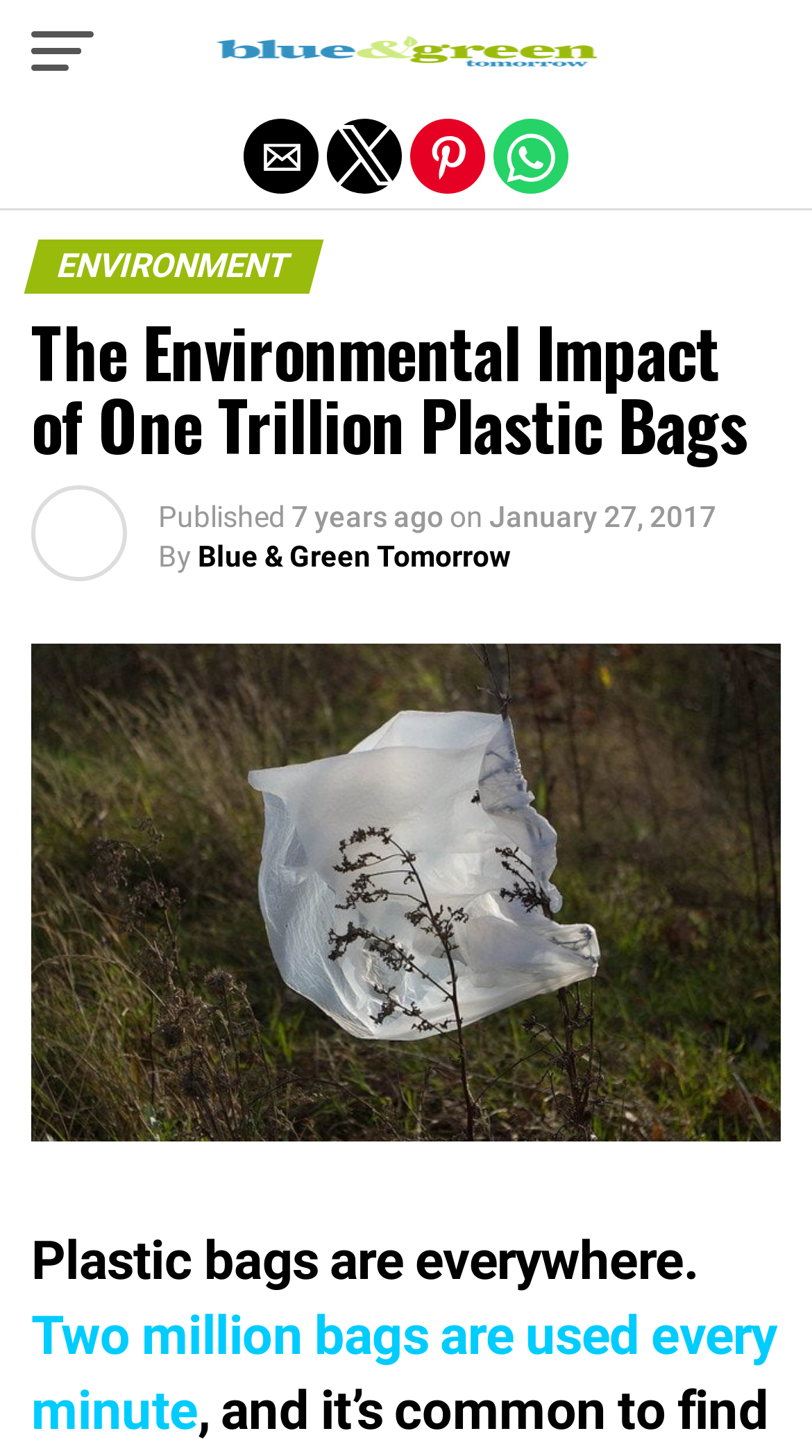Point out the bounding box coordinates of the section to click in order to follow this instruction: "Read the article about the environmental impact of one trillion plastic bags".

[0.038, 0.216, 0.962, 0.317]